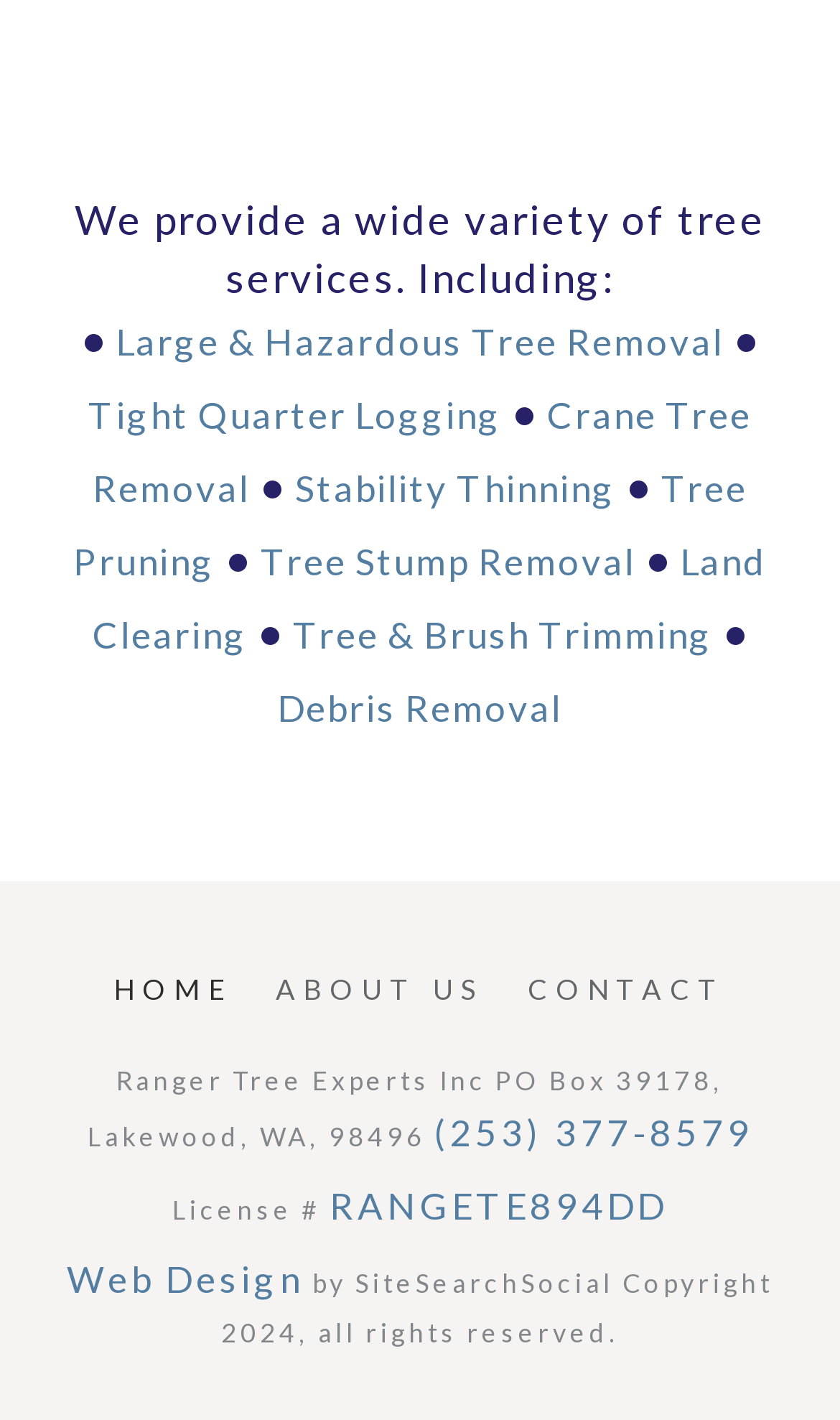Please determine the bounding box coordinates of the element's region to click in order to carry out the following instruction: "Visit the HOME page". The coordinates should be four float numbers between 0 and 1, i.e., [left, top, right, bottom].

[0.136, 0.677, 0.277, 0.716]